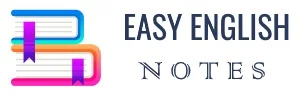What is the overall atmosphere conveyed by the logo design?
Based on the image, answer the question with as much detail as possible.

The logo design of Easy English Notes conveys an overall atmosphere that is inviting and educational. The use of a rainbow gradient of colors and the stylized books with bookmarks creates a sense of approachability and friendliness, while also emphasizing the importance of learning and education.